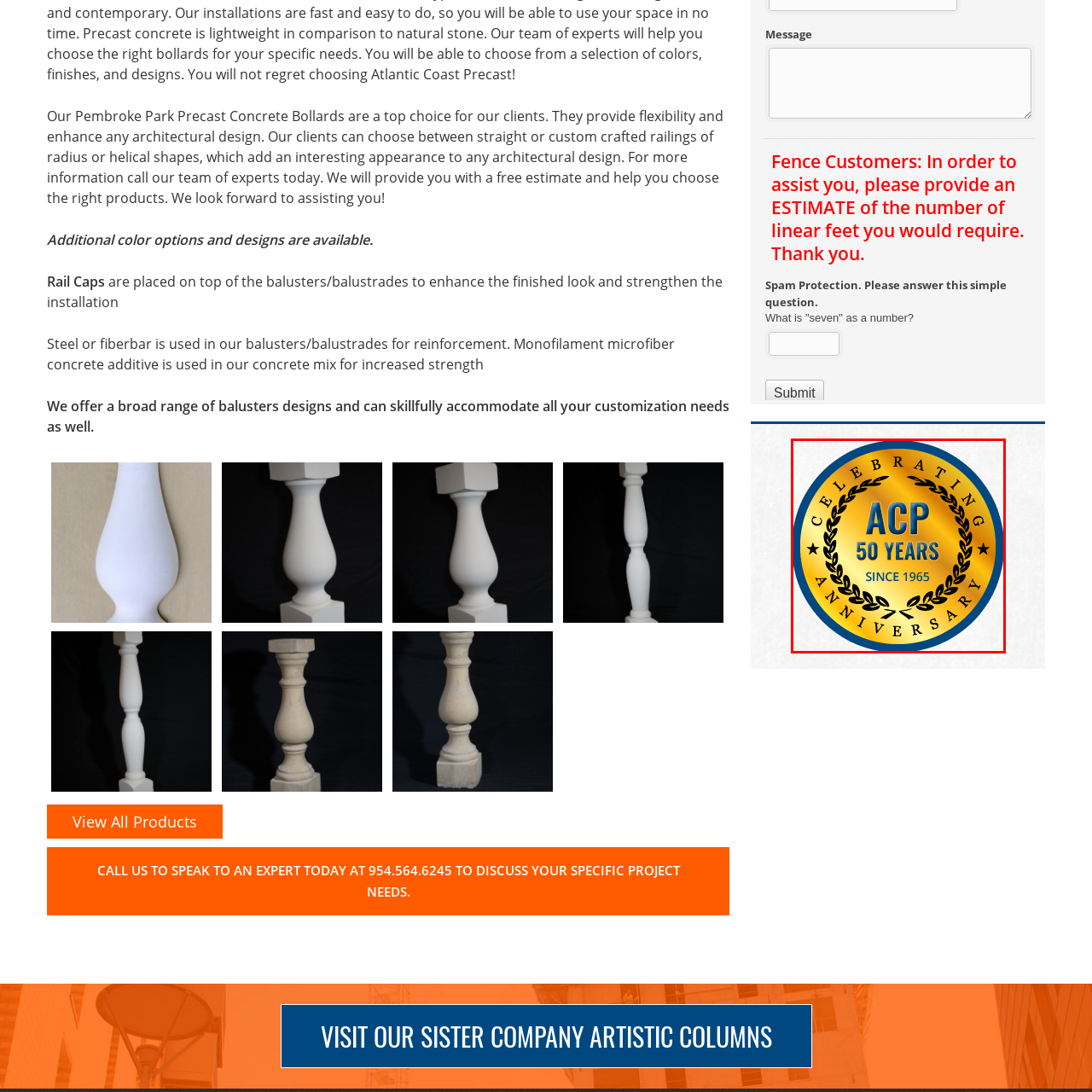Observe the image confined by the red frame and answer the question with a single word or phrase:
What is the significance of the anniversary seal?

Celebrating 50 years